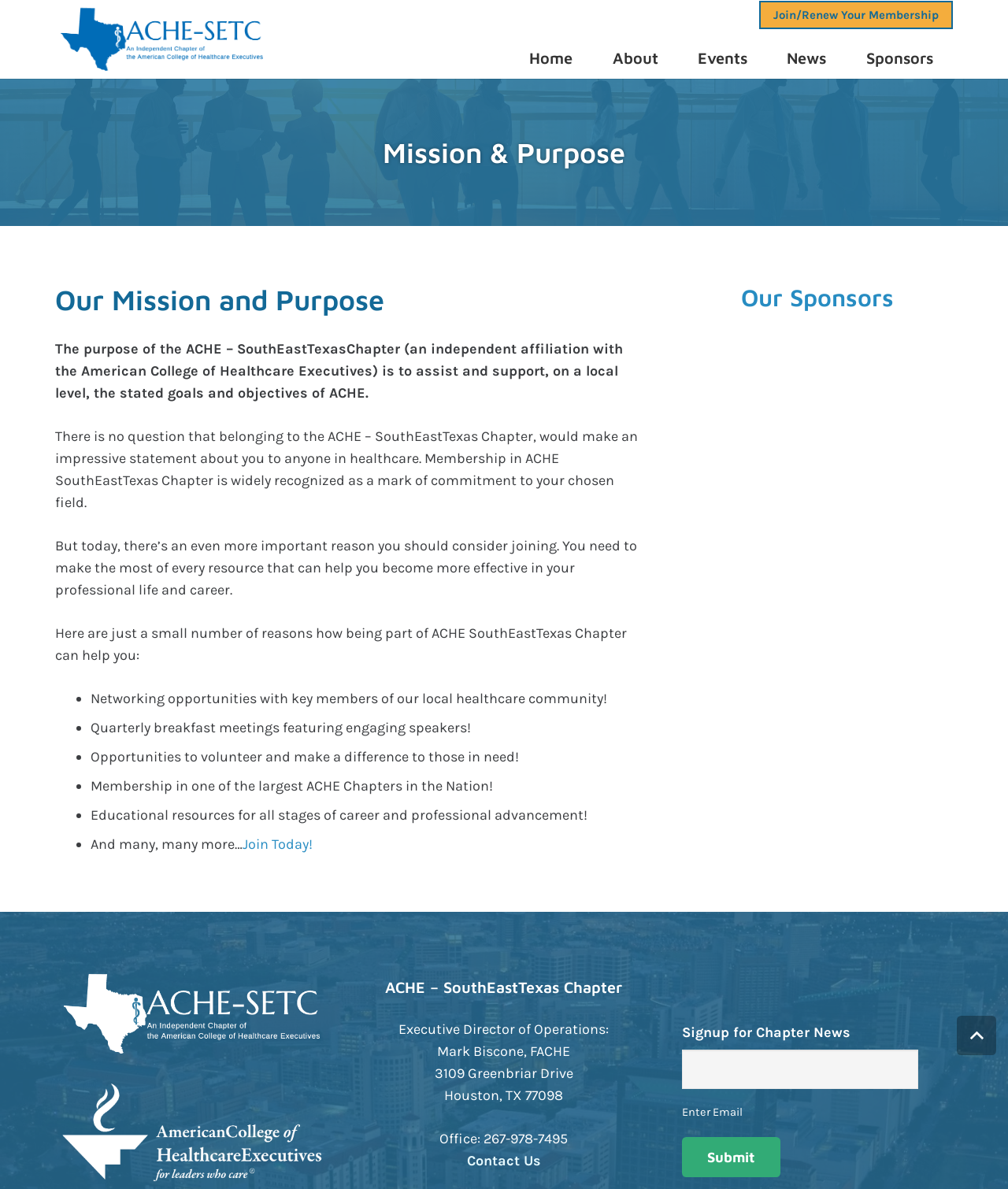Provide a brief response to the question below using one word or phrase:
What is the title of the section that lists the sponsors?

Our Sponsors